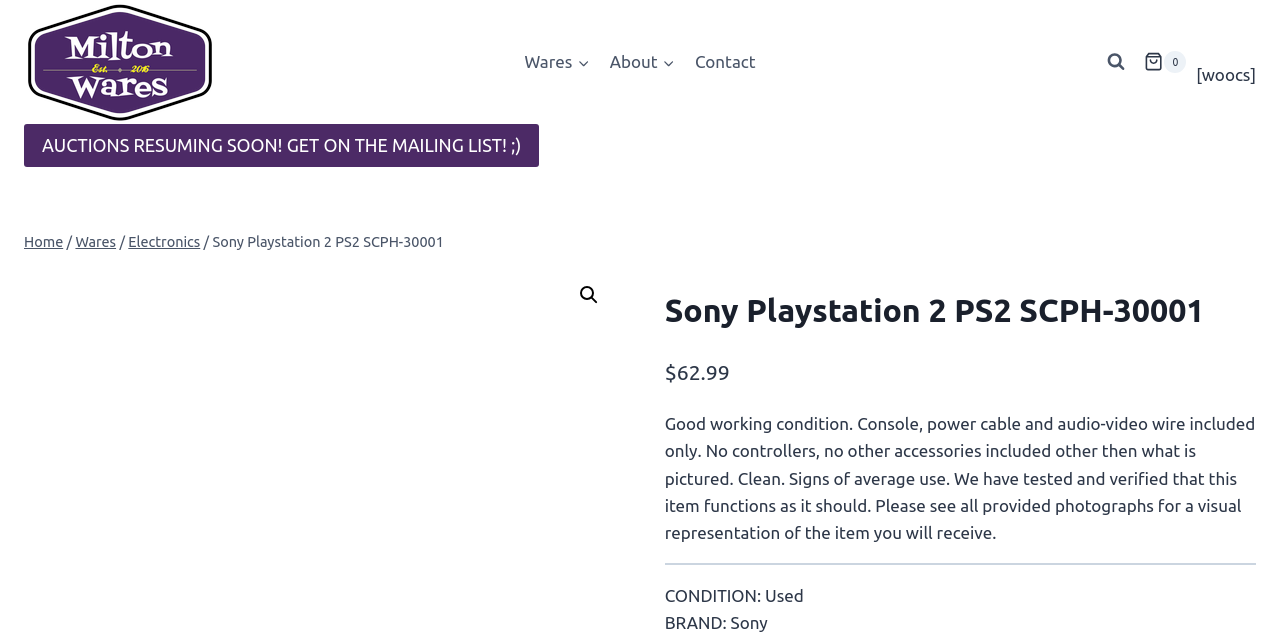Determine the webpage's heading and output its text content.

Sony Playstation 2 PS2 SCPH-30001